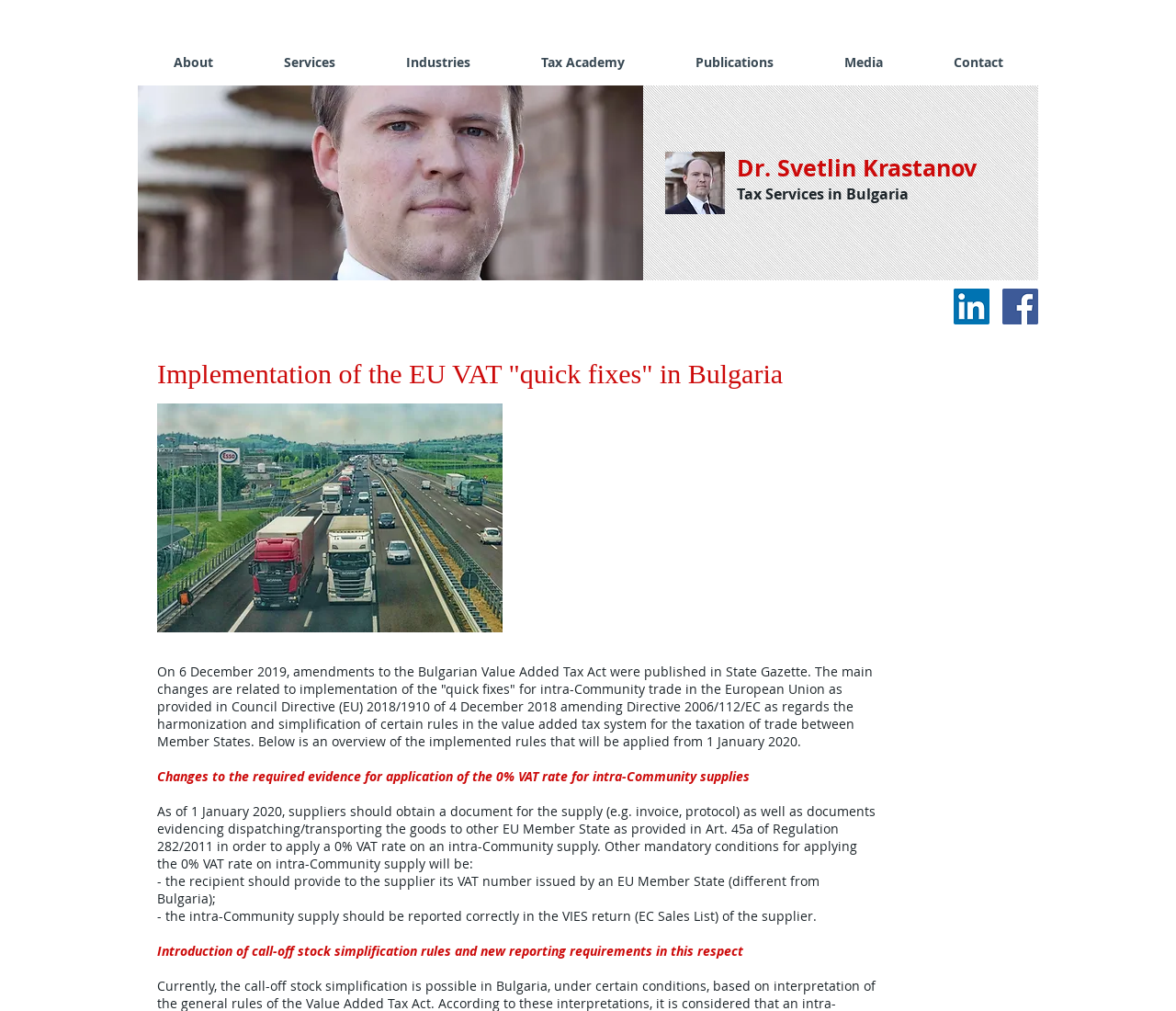Can you find the bounding box coordinates for the element that needs to be clicked to execute this instruction: "Click the Services link"? The coordinates should be given as four float numbers between 0 and 1, i.e., [left, top, right, bottom].

[0.211, 0.05, 0.315, 0.073]